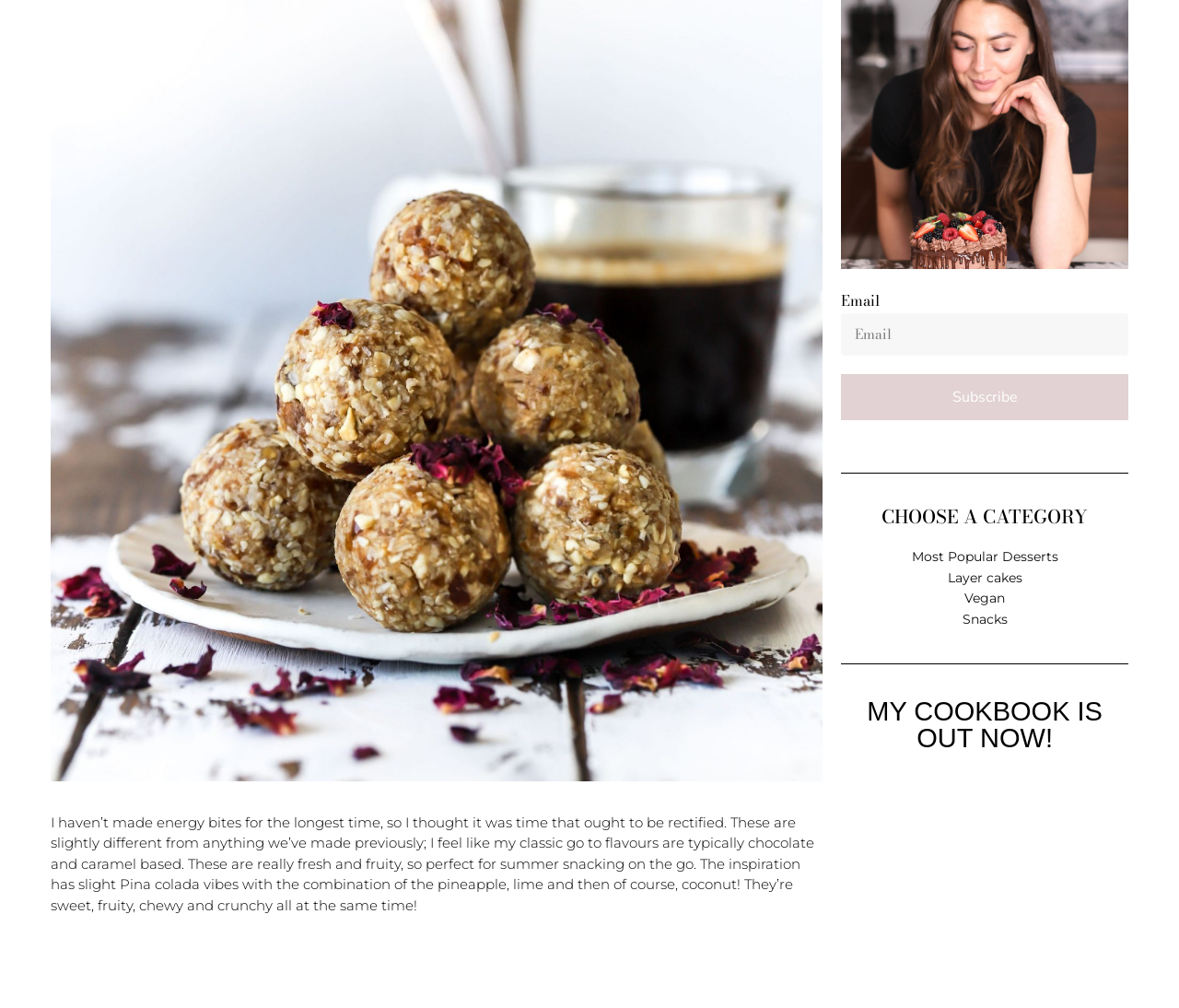What is the author's cookbook status?
Look at the image and respond to the question as thoroughly as possible.

The heading 'MY COOKBOOK IS OUT NOW!' suggests that the author's cookbook has been published and is currently available.